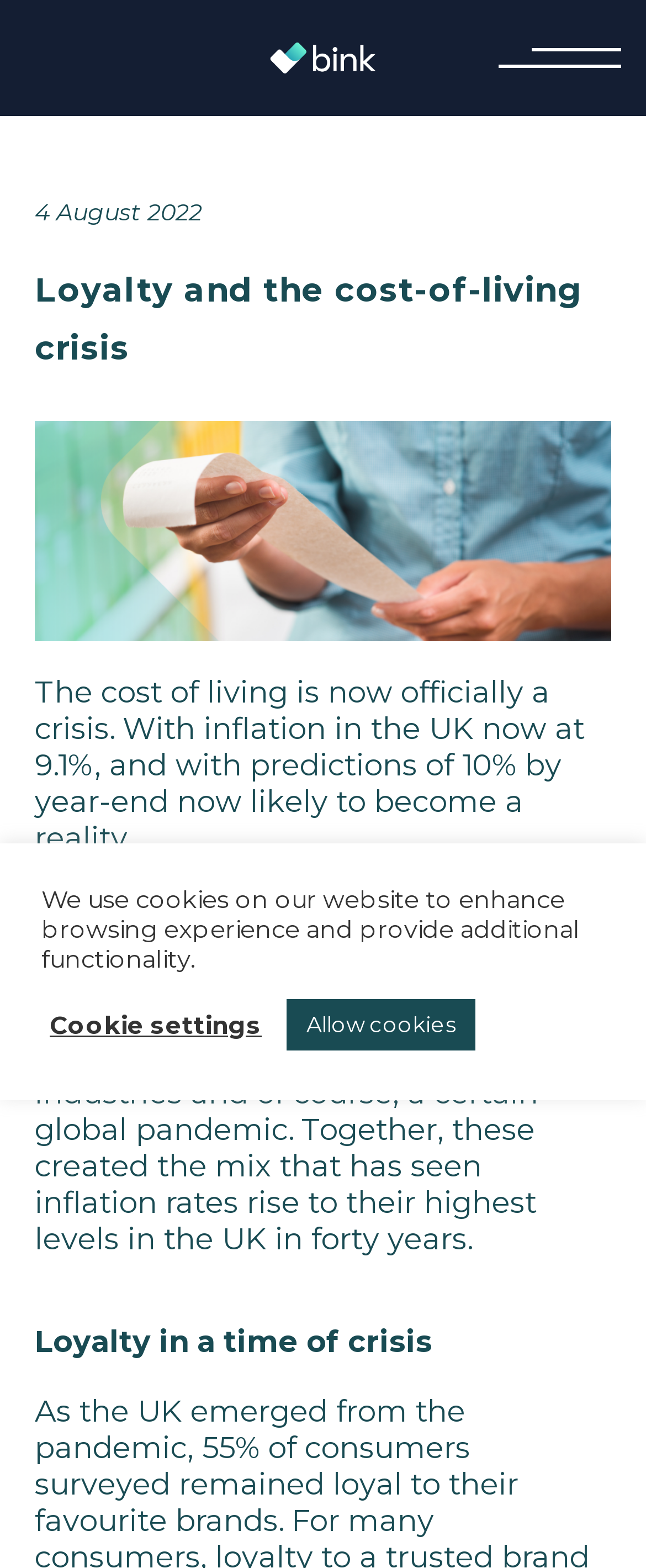What is the topic of the article?
Look at the image and answer the question with a single word or phrase.

Loyalty and the cost-of-living crisis